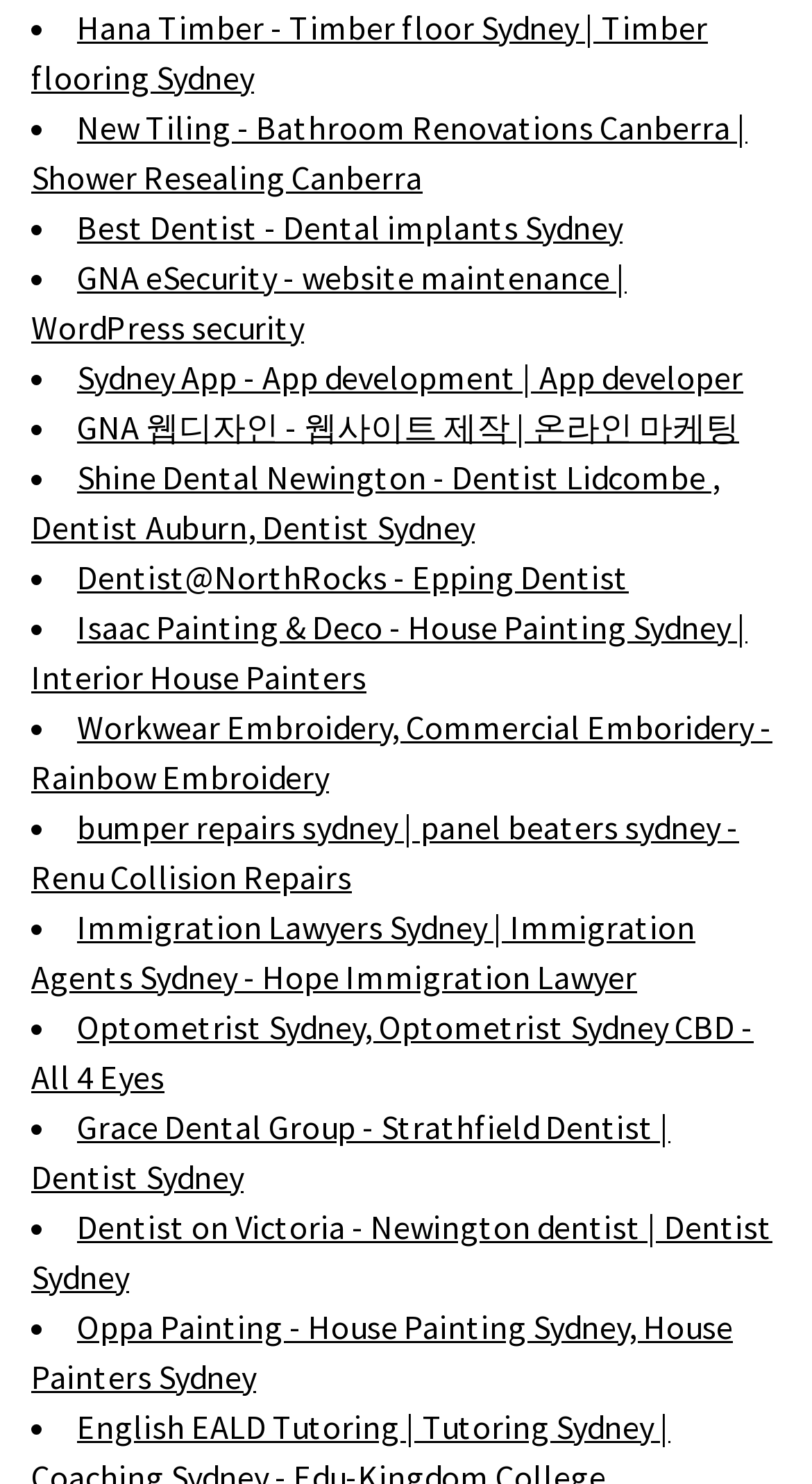Determine the coordinates of the bounding box for the clickable area needed to execute this instruction: "Explore GNA eSecurity's website maintenance services".

[0.038, 0.172, 0.772, 0.234]